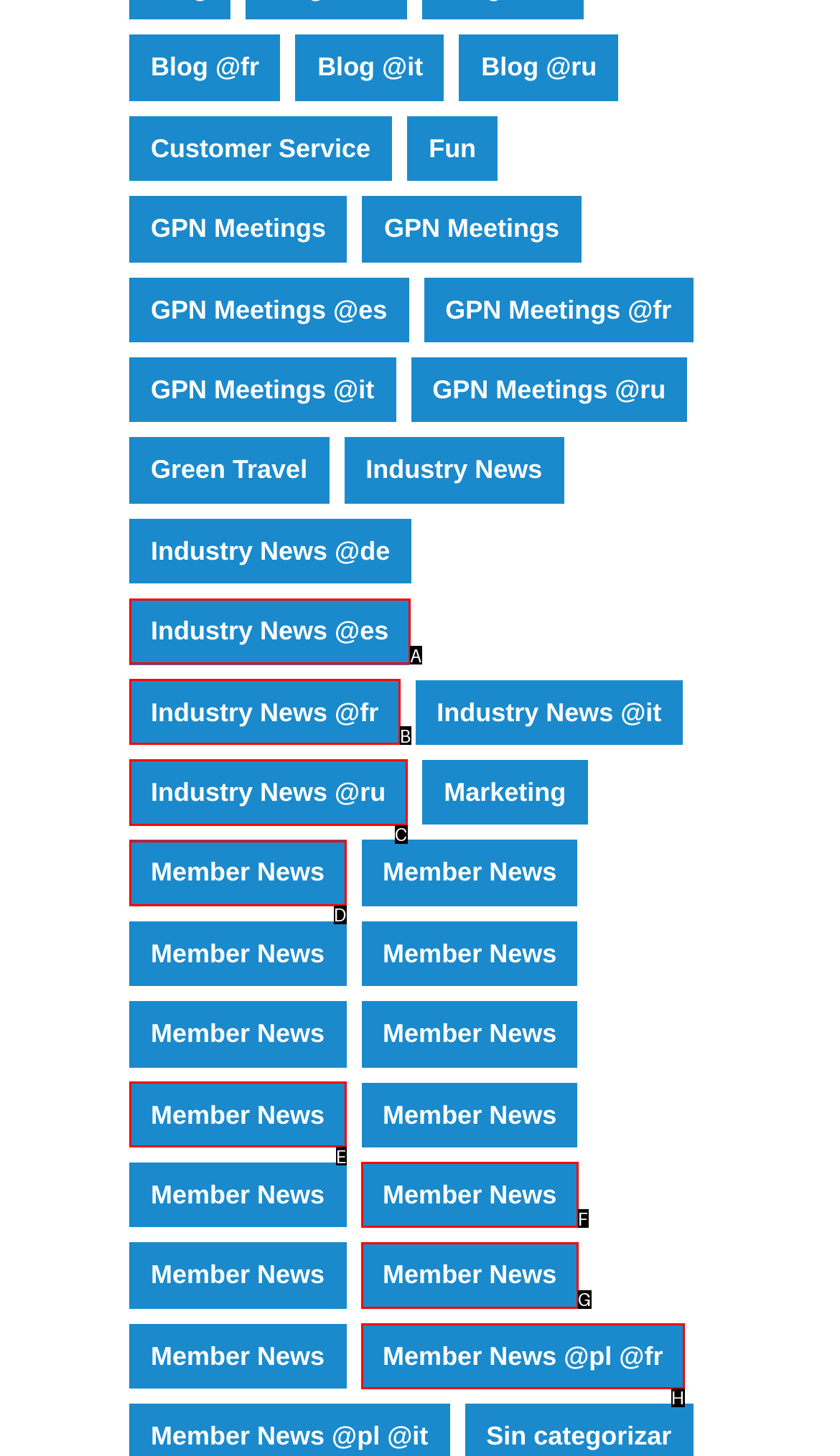Find the HTML element that corresponds to the description: Member News @pl @fr. Indicate your selection by the letter of the appropriate option.

H